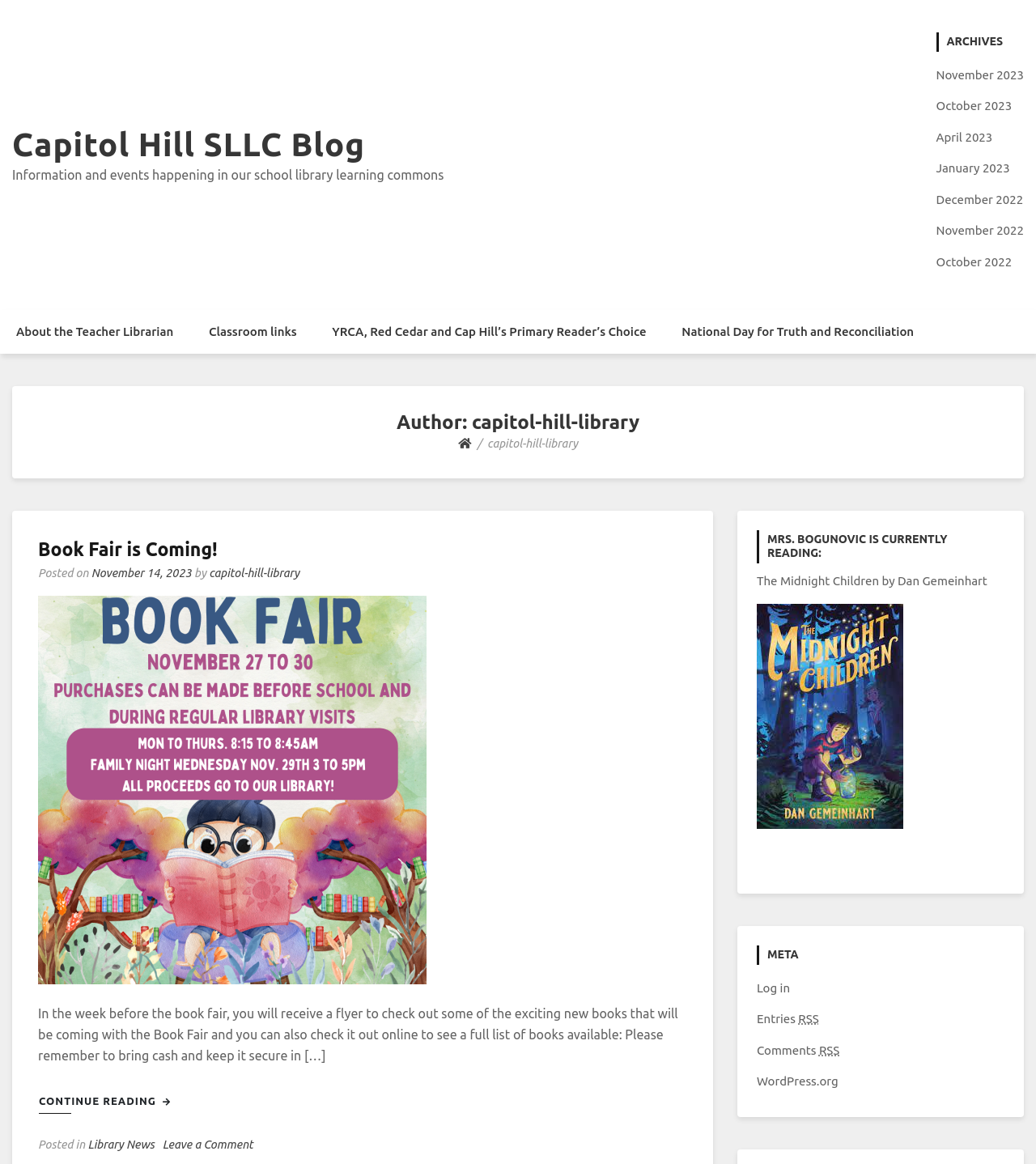Using the provided element description: "About the Teacher Librarian", identify the bounding box coordinates. The coordinates should be four floats between 0 and 1 in the order [left, top, right, bottom].

[0.0, 0.266, 0.183, 0.304]